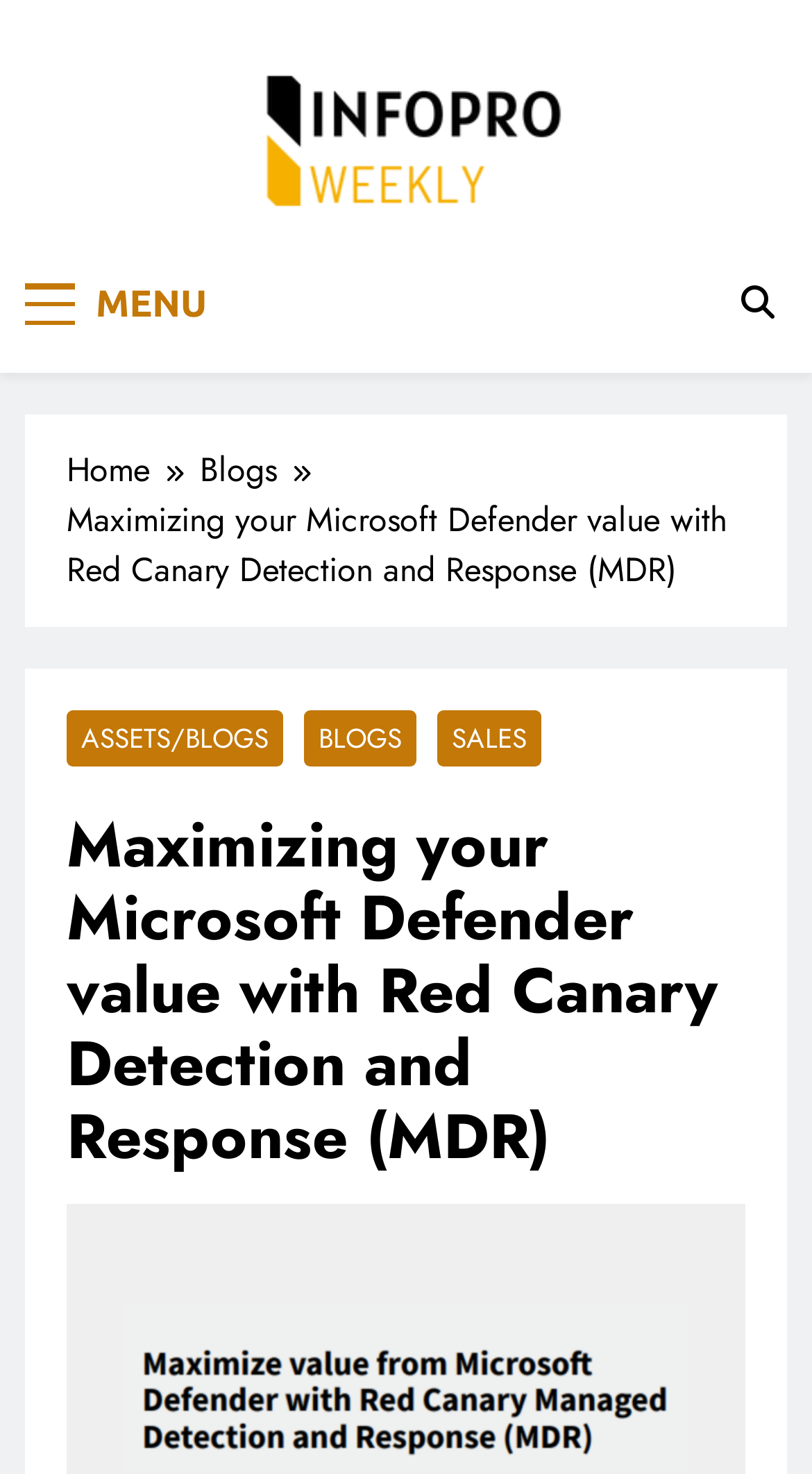Please locate the bounding box coordinates for the element that should be clicked to achieve the following instruction: "go to Home page". Ensure the coordinates are given as four float numbers between 0 and 1, i.e., [left, top, right, bottom].

[0.082, 0.302, 0.246, 0.336]